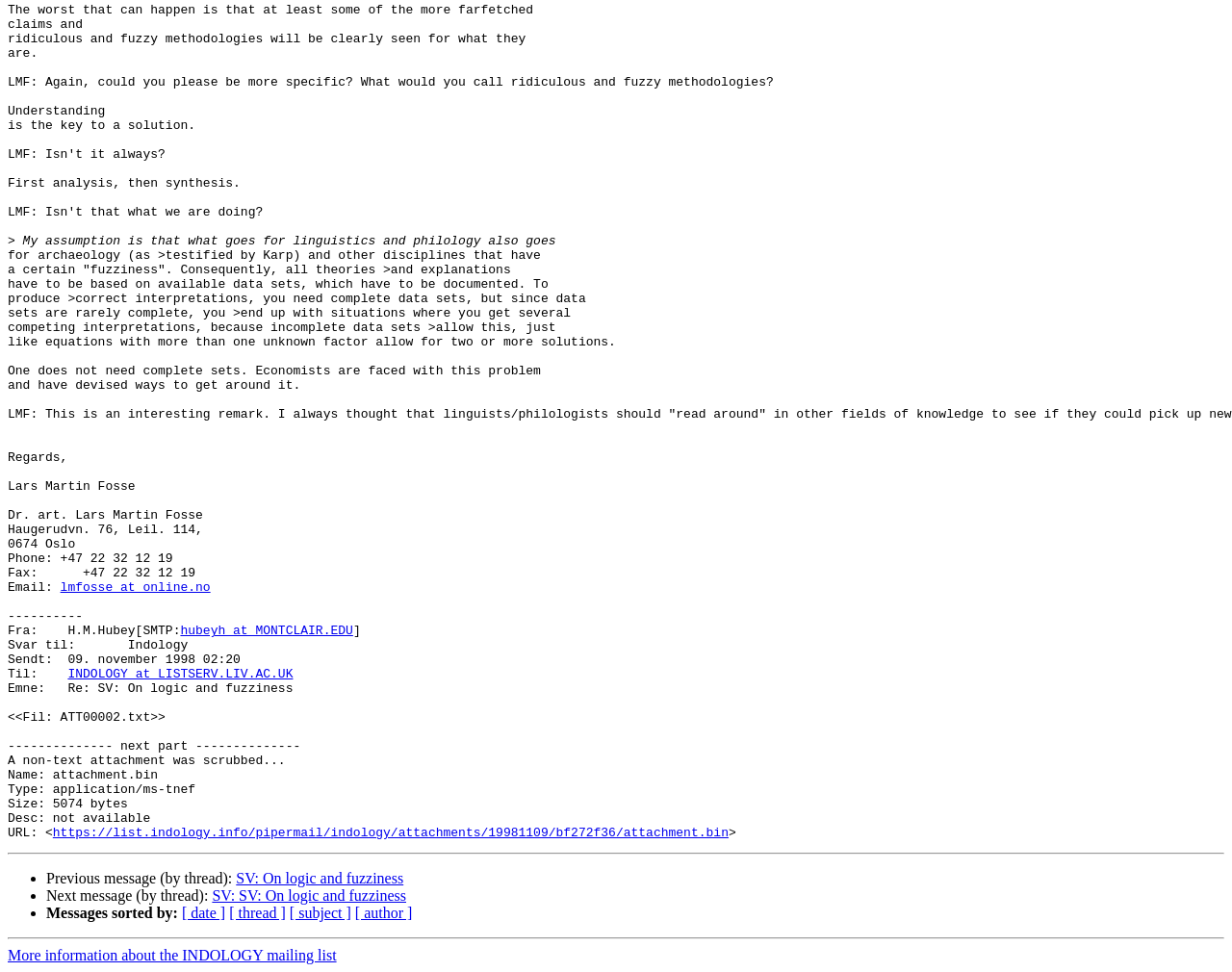Answer with a single word or phrase: 
How many links are there in the email?

7